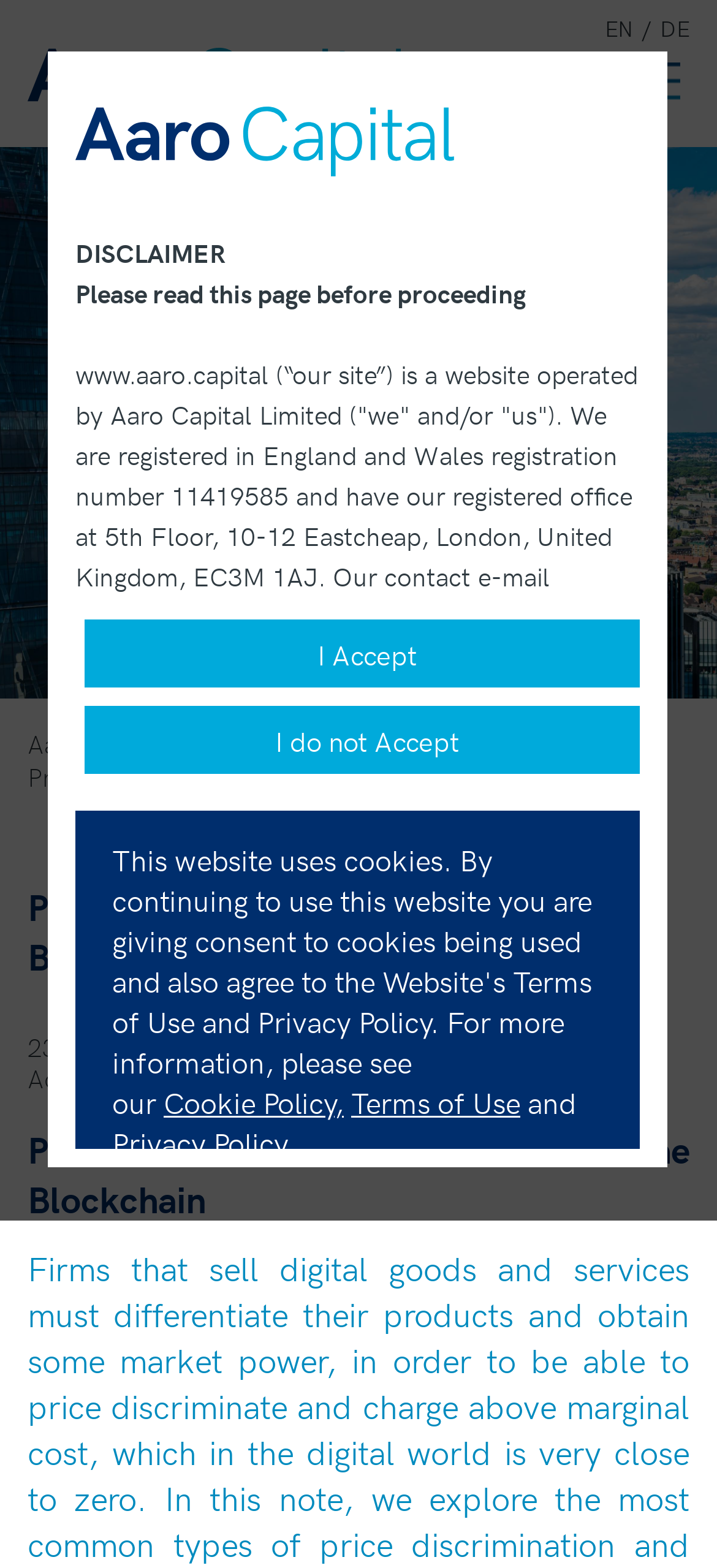Show the bounding box coordinates for the HTML element described as: "parent_node: EN / DE".

[0.038, 0.03, 0.567, 0.075]